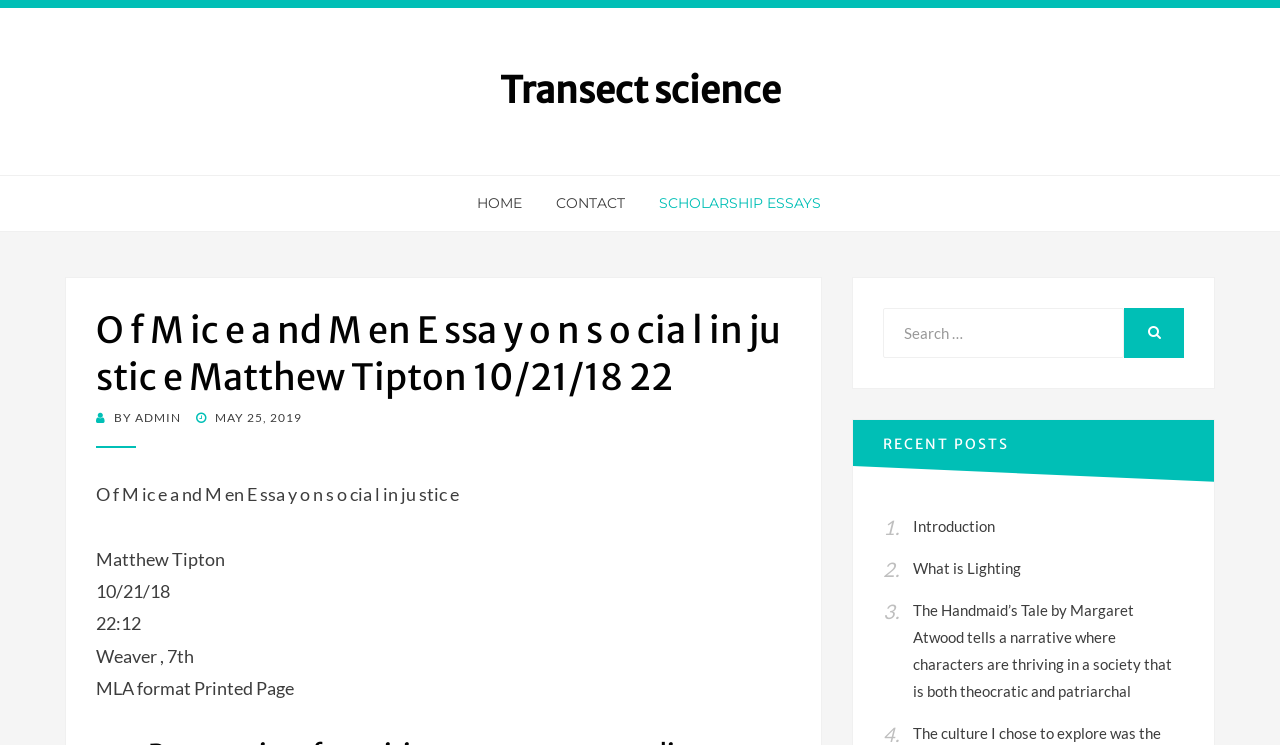Find the bounding box coordinates of the clickable element required to execute the following instruction: "Search for something". Provide the coordinates as four float numbers between 0 and 1, i.e., [left, top, right, bottom].

None